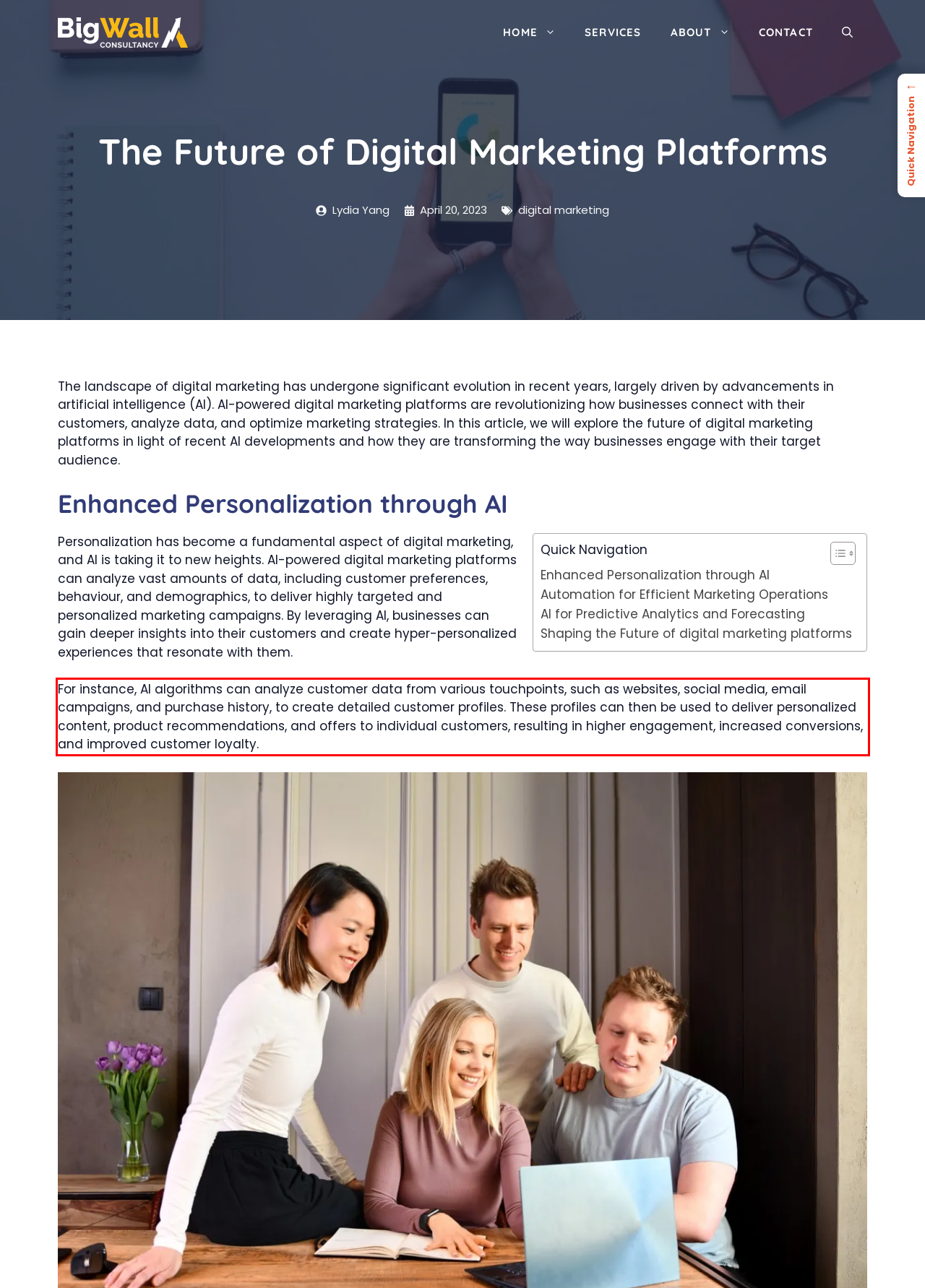Given the screenshot of a webpage, identify the red rectangle bounding box and recognize the text content inside it, generating the extracted text.

For instance, AI algorithms can analyze customer data from various touchpoints, such as websites, social media, email campaigns, and purchase history, to create detailed customer profiles. These profiles can then be used to deliver personalized content, product recommendations, and offers to individual customers, resulting in higher engagement, increased conversions, and improved customer loyalty.